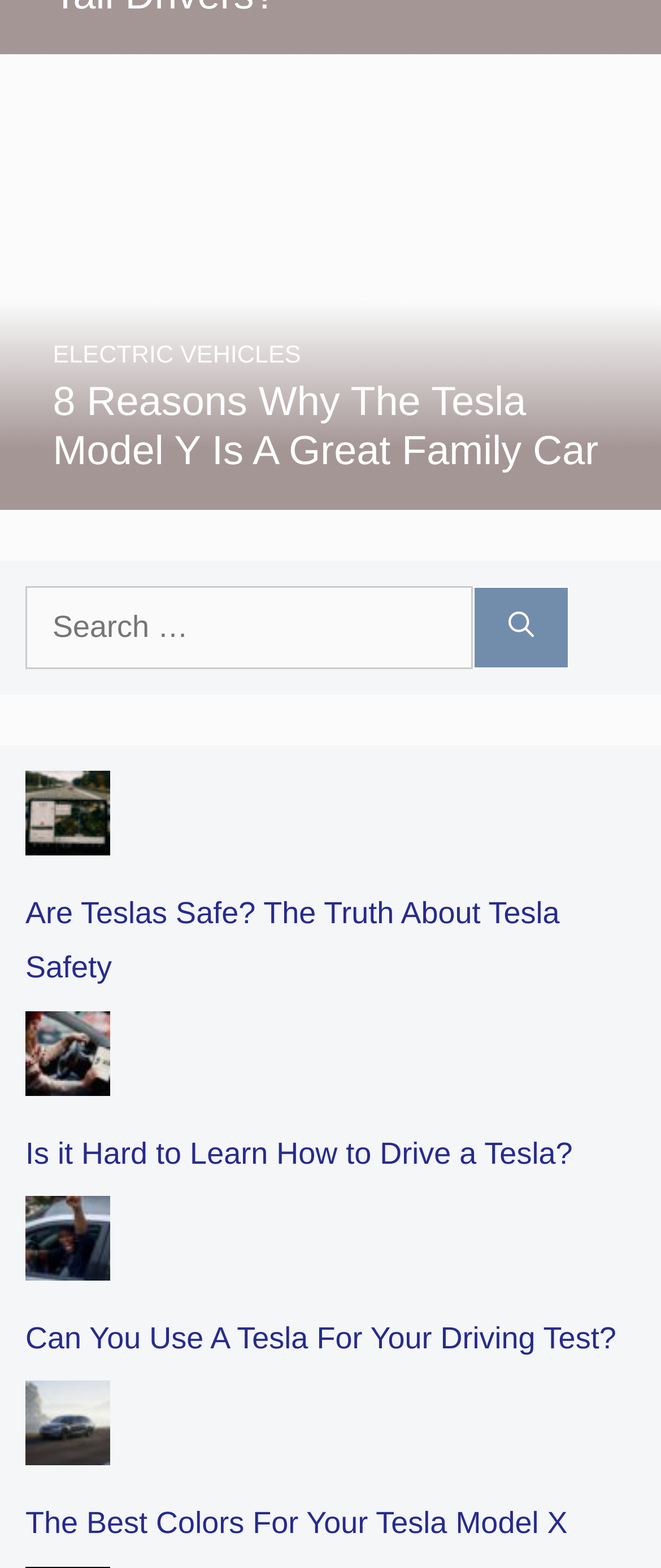What is the purpose of the search box?
Analyze the image and deliver a detailed answer to the question.

The search box has a label 'Search for:' and a button 'Search', which suggests that its purpose is to allow users to search for specific content on the webpage.